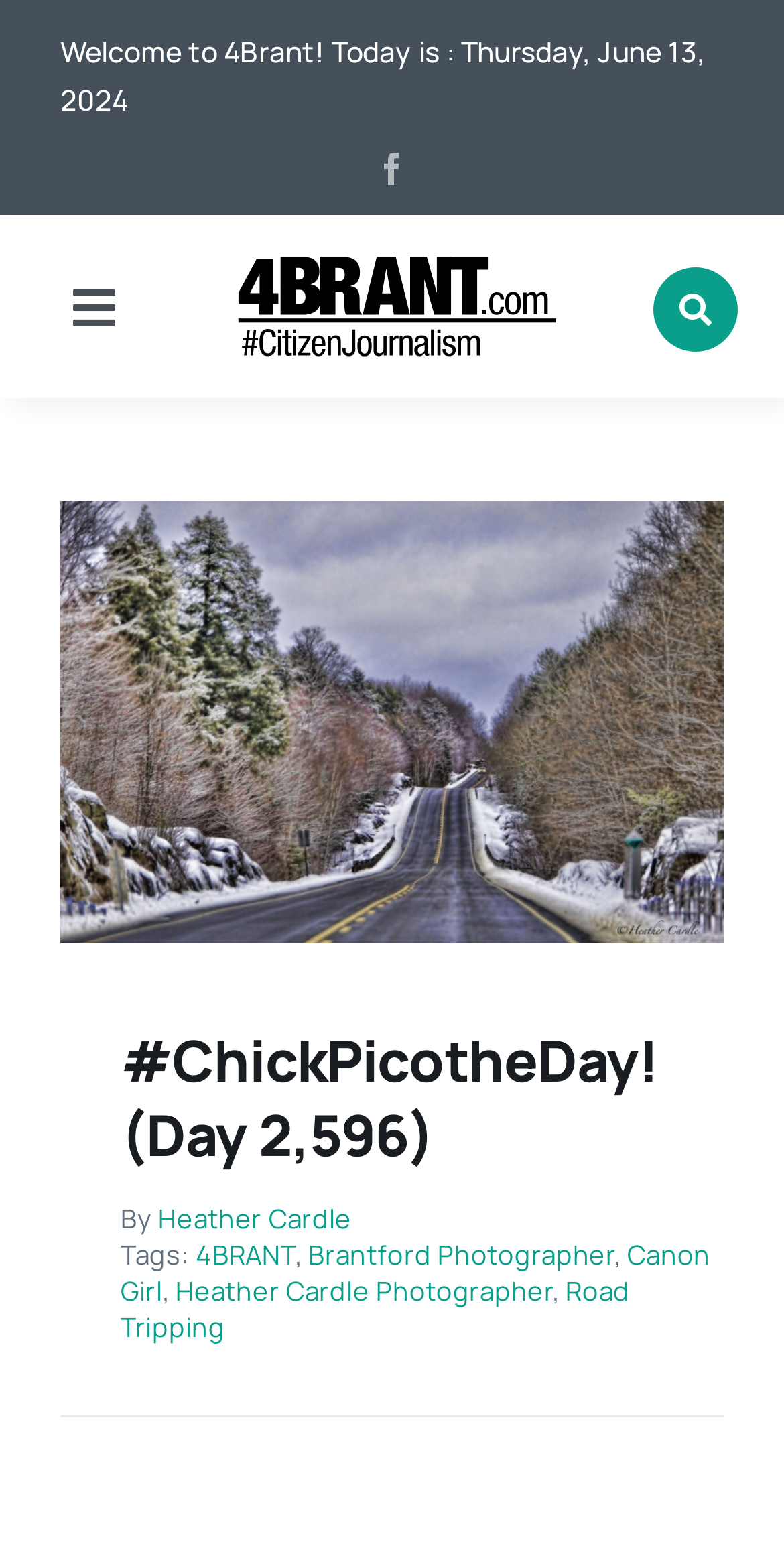What is the name of the photographer?
Refer to the image and give a detailed answer to the query.

I found the name of the photographer by looking at the link element with the text 'Heather Cardle' which is located below the heading '#ChickPicotheDay! (Day 2,596)'.